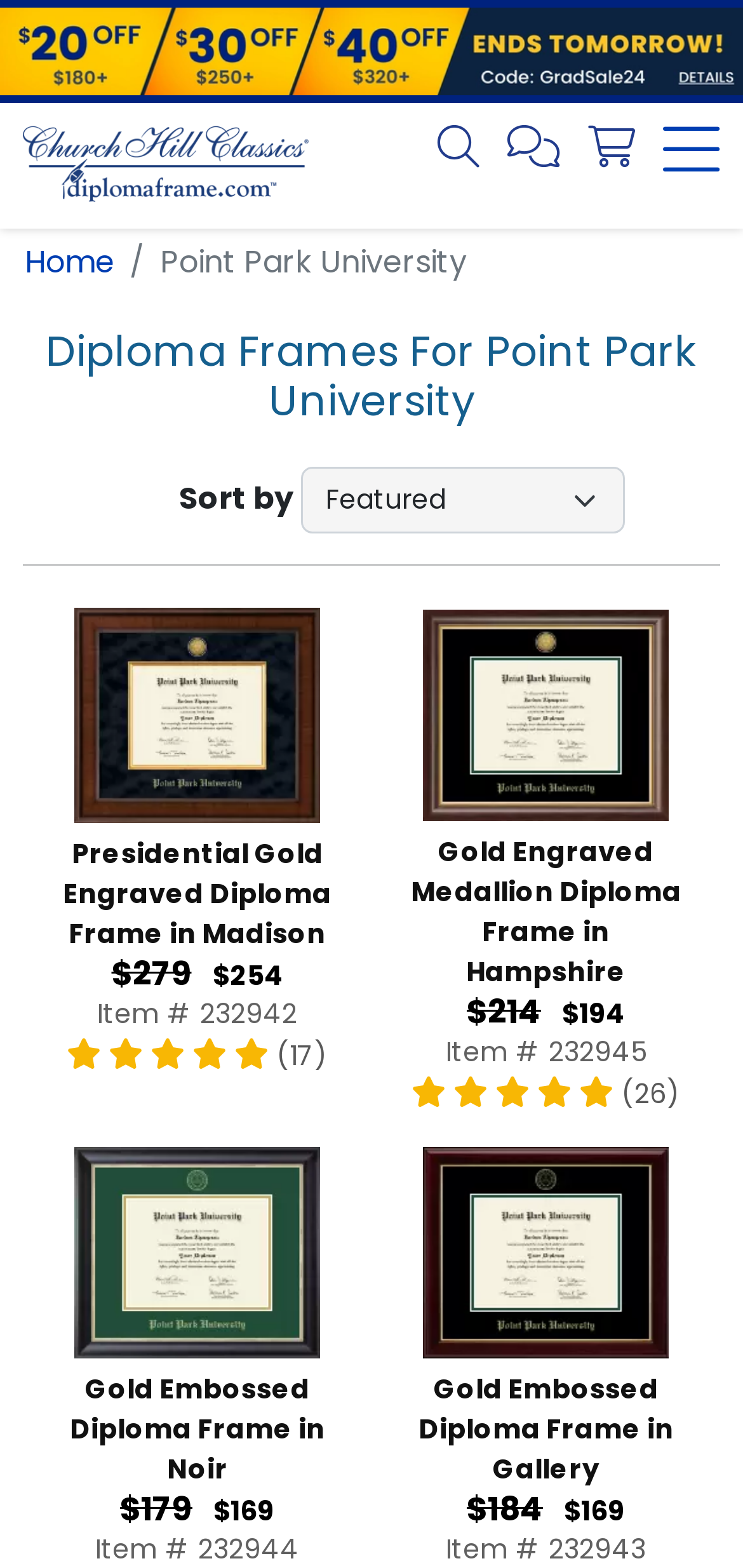Please give the bounding box coordinates of the area that should be clicked to fulfill the following instruction: "View shopping cart". The coordinates should be in the format of four float numbers from 0 to 1, i.e., [left, top, right, bottom].

[0.791, 0.083, 0.855, 0.111]